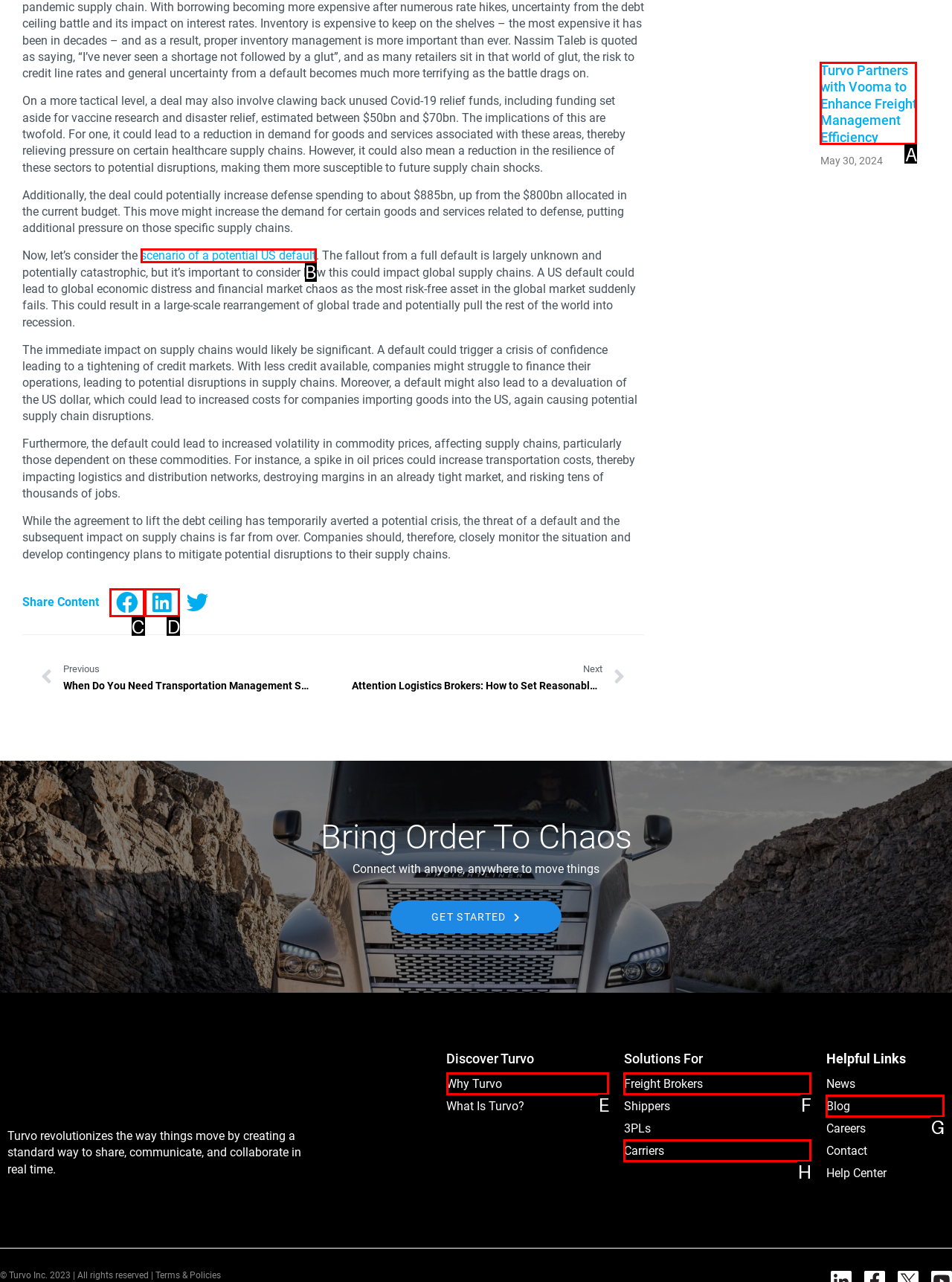Please provide the letter of the UI element that best fits the following description: Why Turvo
Respond with the letter from the given choices only.

E